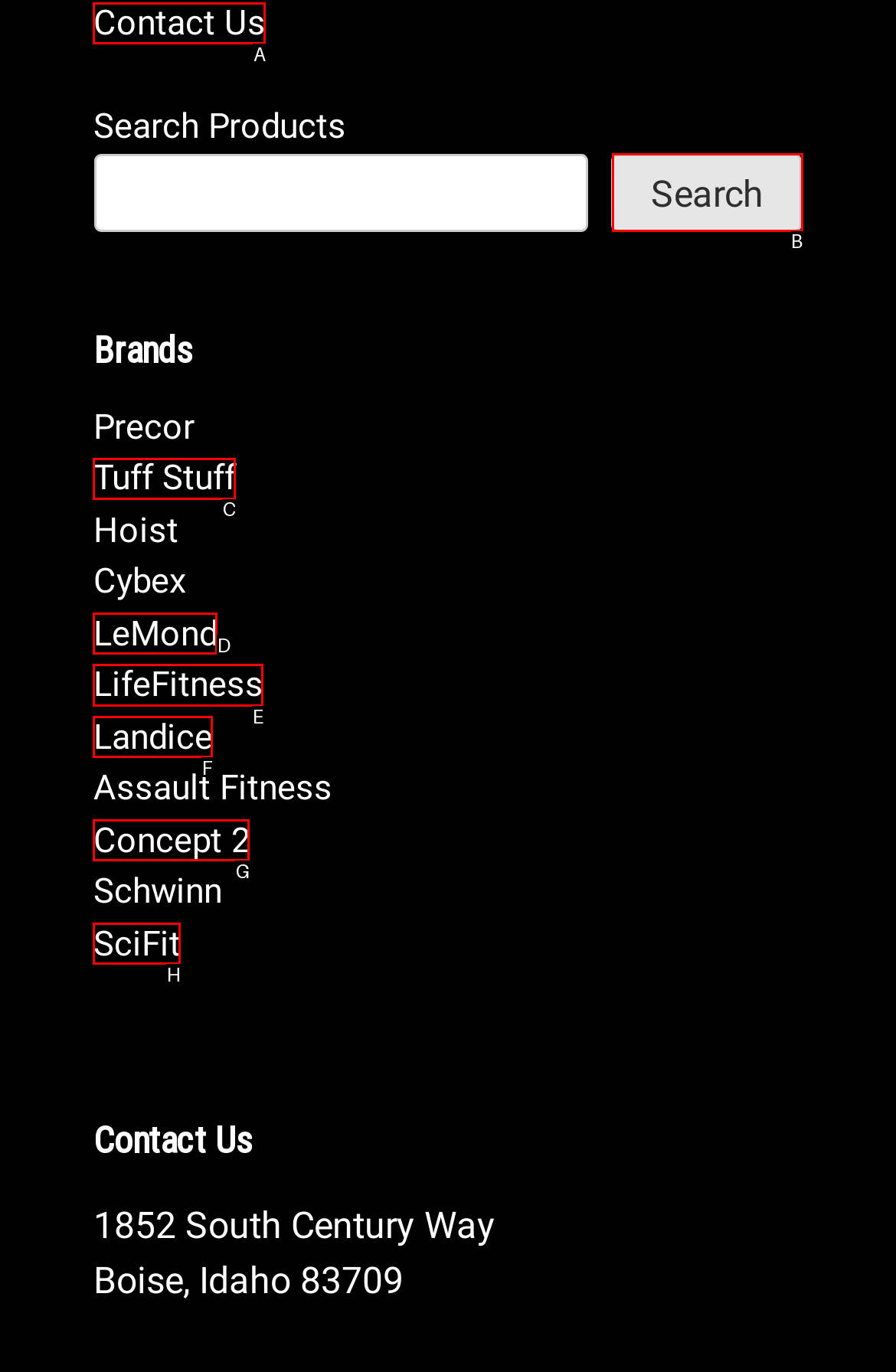Select the correct UI element to complete the task: View LifeFitness brand
Please provide the letter of the chosen option.

E